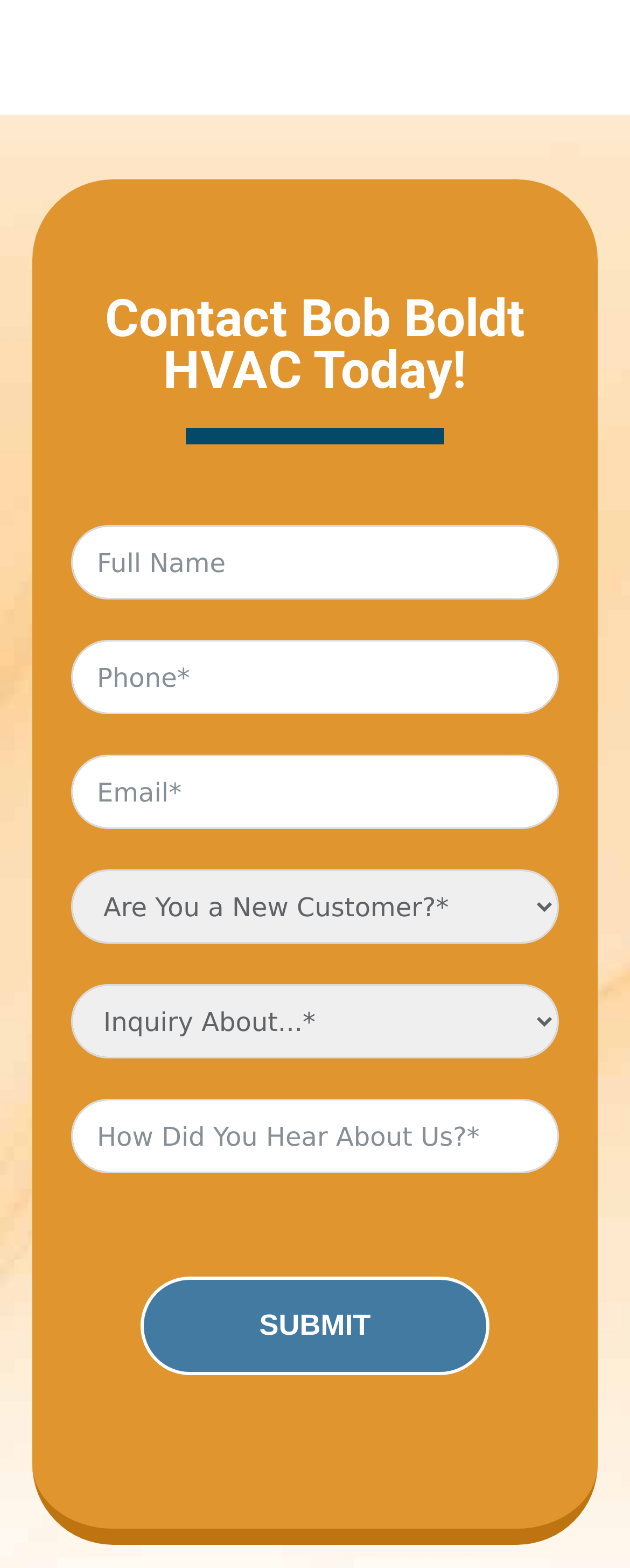Please give a short response to the question using one word or a phrase:
How many input fields are required?

3